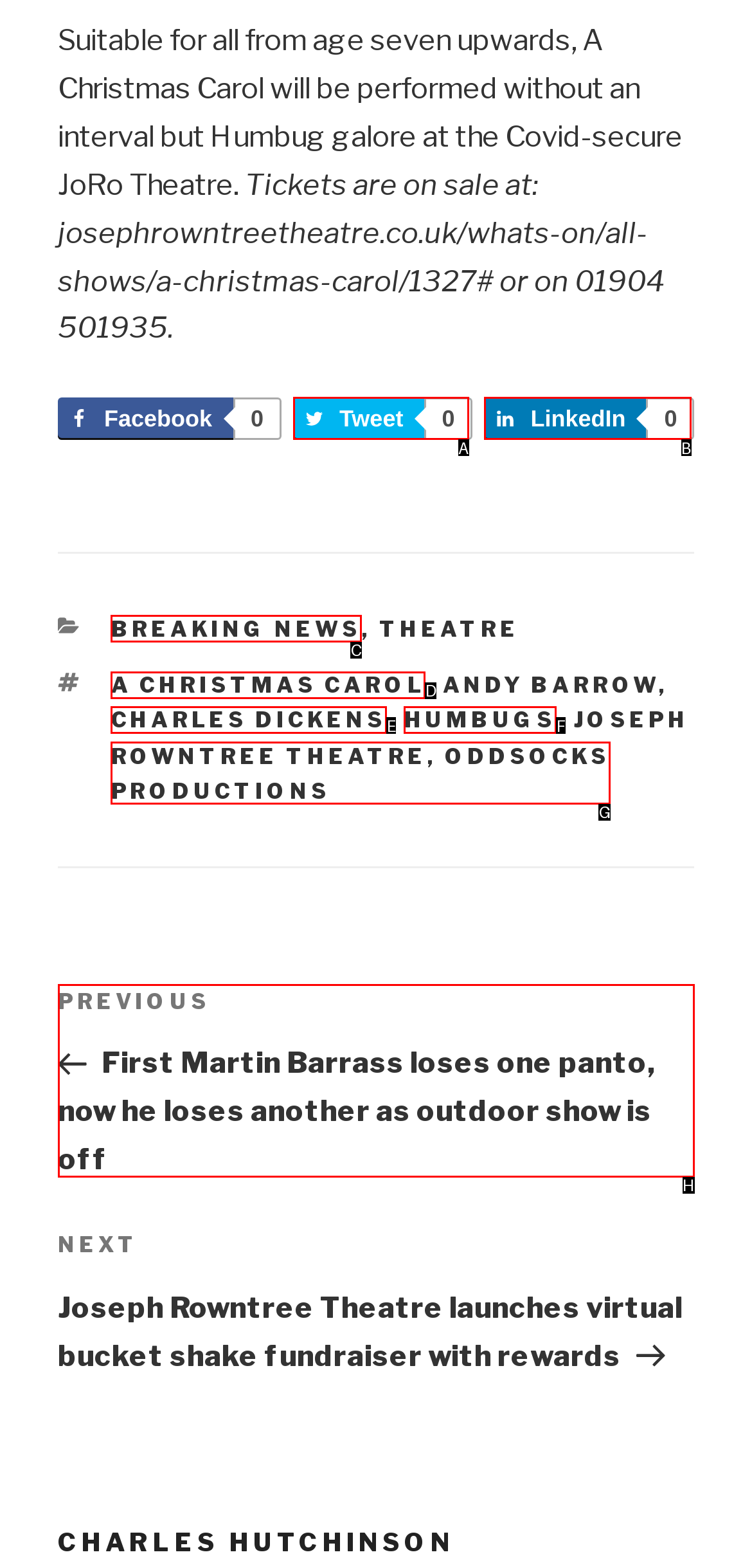Select the option that corresponds to the description: Charles Dickens
Respond with the letter of the matching choice from the options provided.

E